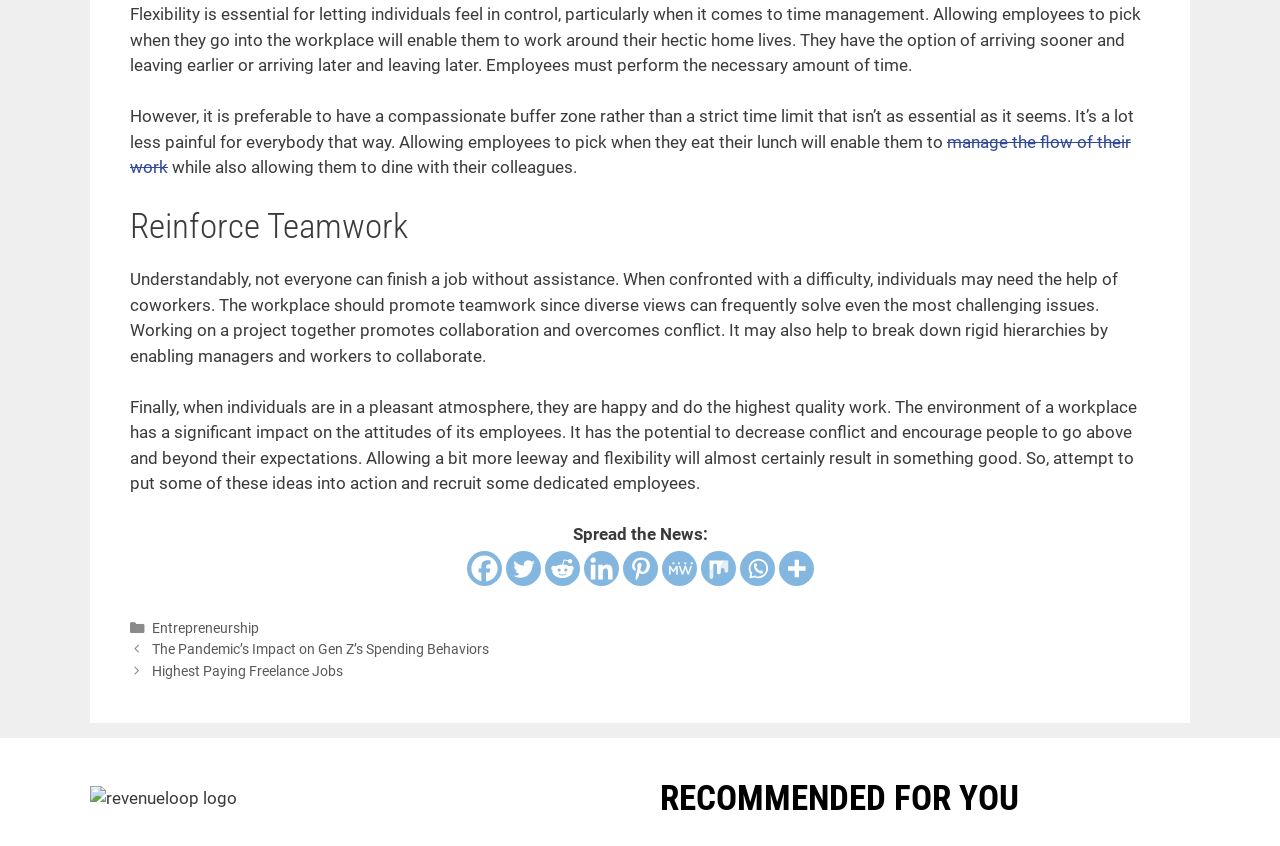Specify the bounding box coordinates of the area to click in order to execute this command: 'Read the article about 'The Pandemic’s Impact on Gen Z’s Spending Behaviors''. The coordinates should consist of four float numbers ranging from 0 to 1, and should be formatted as [left, top, right, bottom].

[0.118, 0.758, 0.382, 0.778]